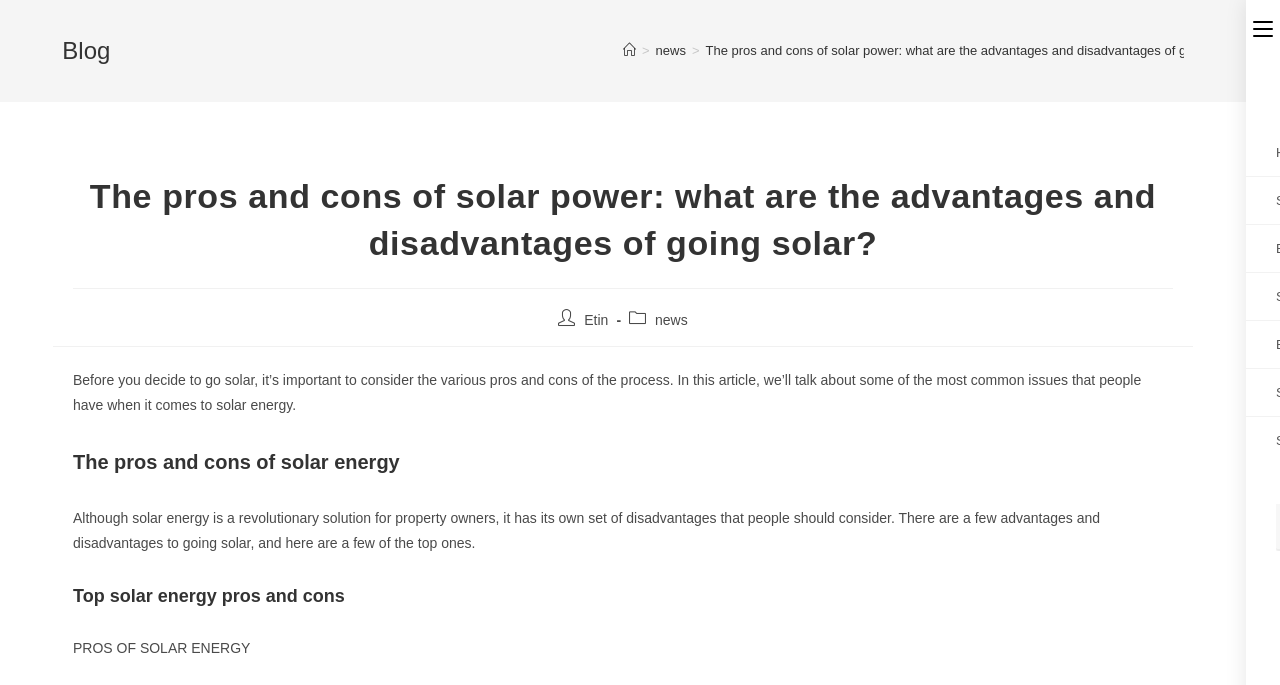Who is the author of this post?
Based on the content of the image, thoroughly explain and answer the question.

I found the answer by looking at the section that says 'Post author:' and then seeing the link 'Etin' next to it, which indicates that Etin is the author of this post.